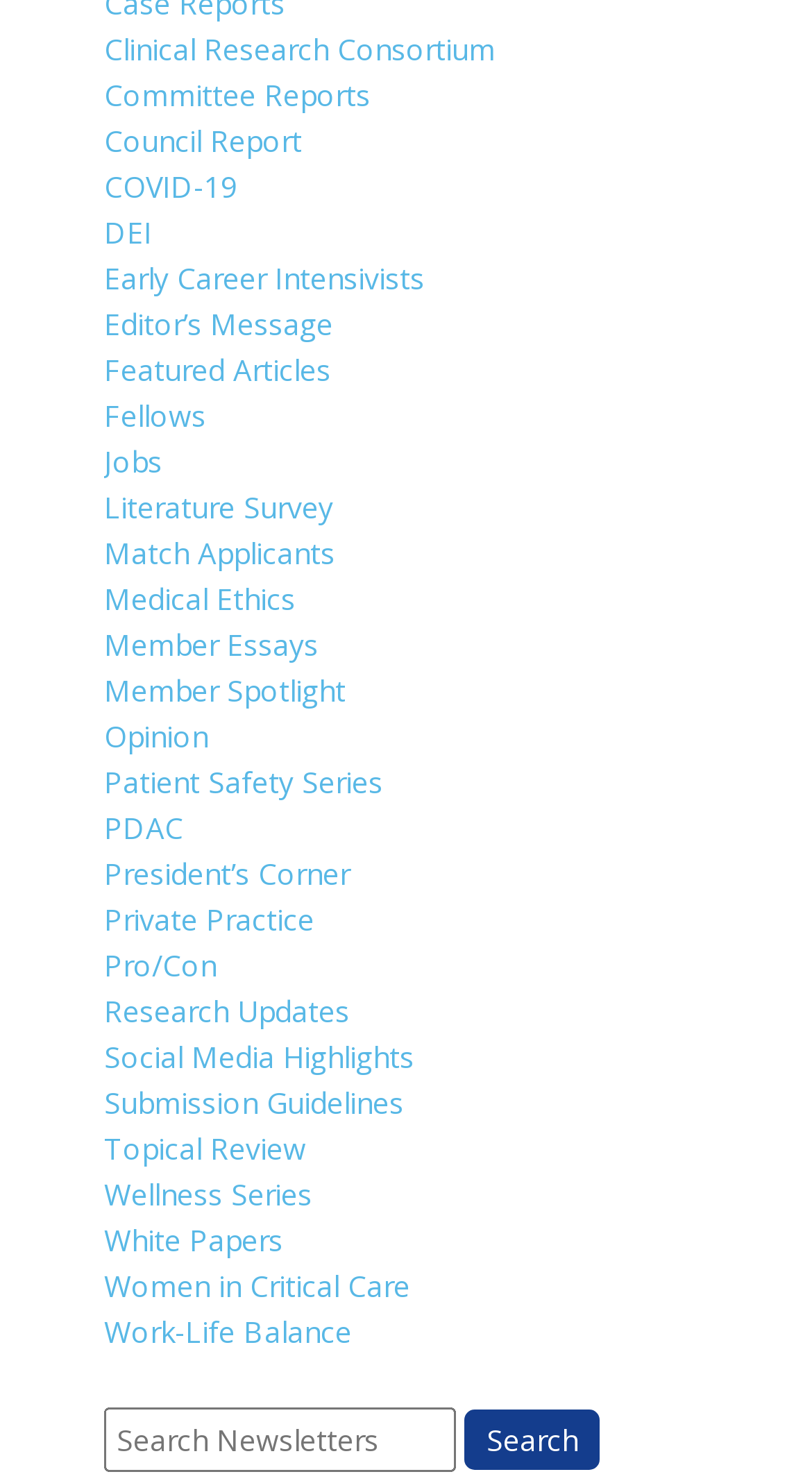Locate the bounding box coordinates of the area that needs to be clicked to fulfill the following instruction: "Click on Jobs". The coordinates should be in the format of four float numbers between 0 and 1, namely [left, top, right, bottom].

[0.128, 0.298, 0.2, 0.325]